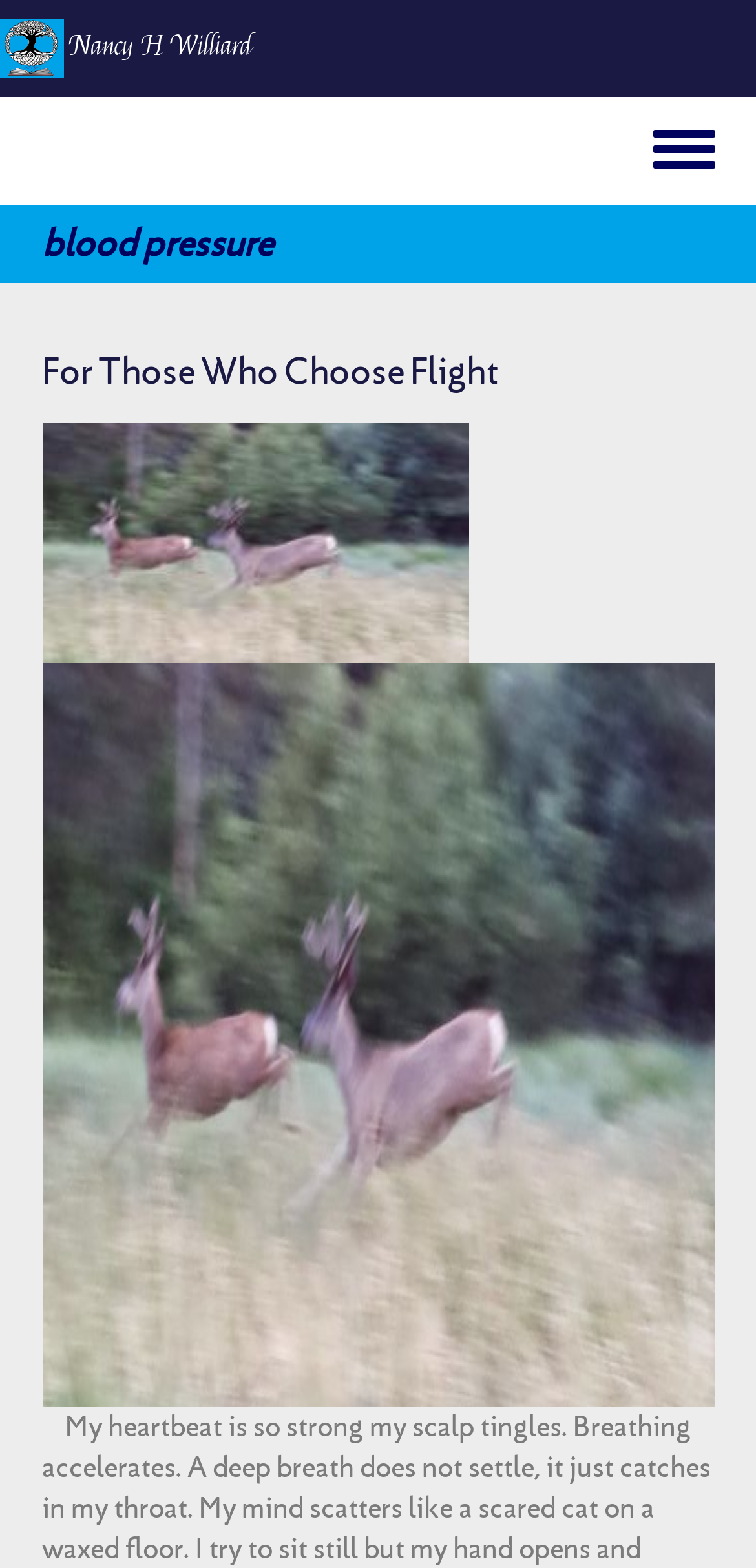Provide your answer to the question using just one word or phrase: Is there an image on the webpage?

Yes